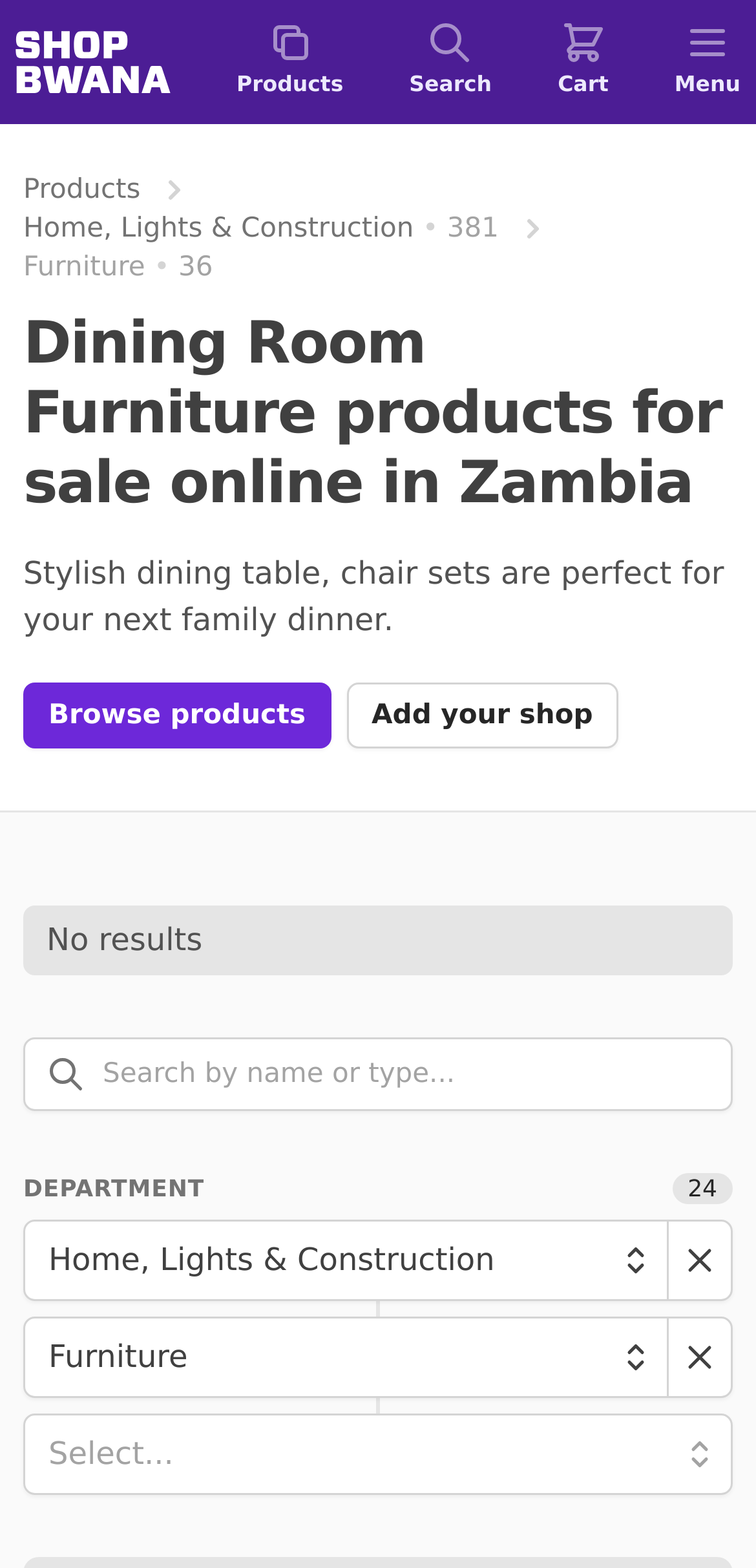Identify the bounding box coordinates of the clickable region to carry out the given instruction: "Browse dining room furniture products".

[0.031, 0.435, 0.438, 0.477]